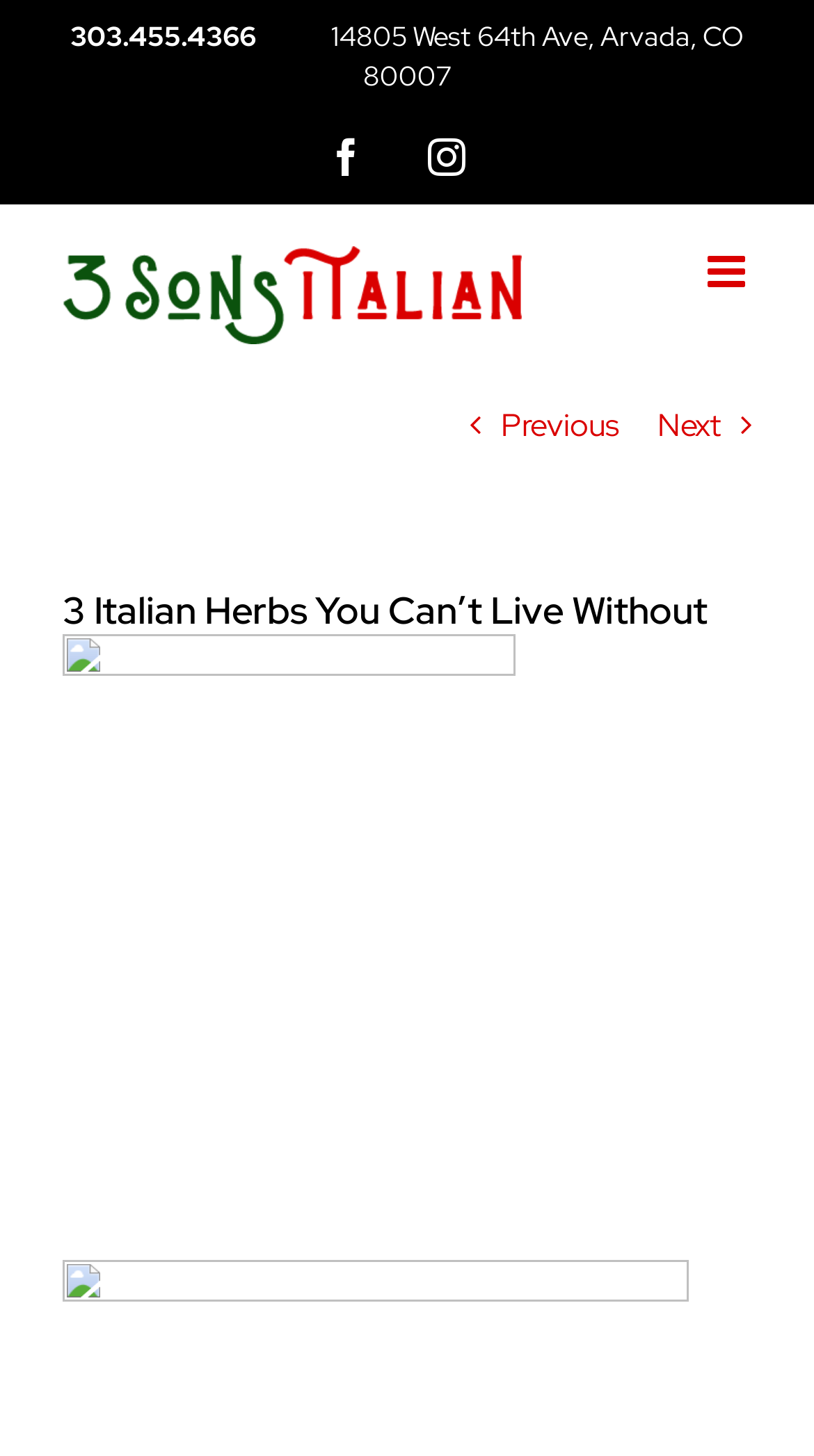Provide a thorough description of the webpage you see.

The webpage appears to be about Italian herbs, specifically highlighting three essential herbs for Italian cooking. At the top left of the page, there is a logo of "3 Sons Italian" accompanied by an image. Below the logo, there is a contact information section, which includes a phone number "303.455.4366" and an address "14805 West 64th Ave, Arvada, CO 80007".

On the top right side of the page, there are social media links to Facebook and Instagram, represented by their respective icons. A navigation menu toggle button is located at the top right corner, which controls the mobile menu.

The main content of the page is headed by a title "3 Italian Herbs You Can’t Live Without", which is positioned below the top section. There are also navigation links to previous and next pages, situated below the title.

The meta description provides a brief introduction to the importance of three staple herbs in Italian cooking, which are basil, oregano, and garlic, each with its distinct characteristics.